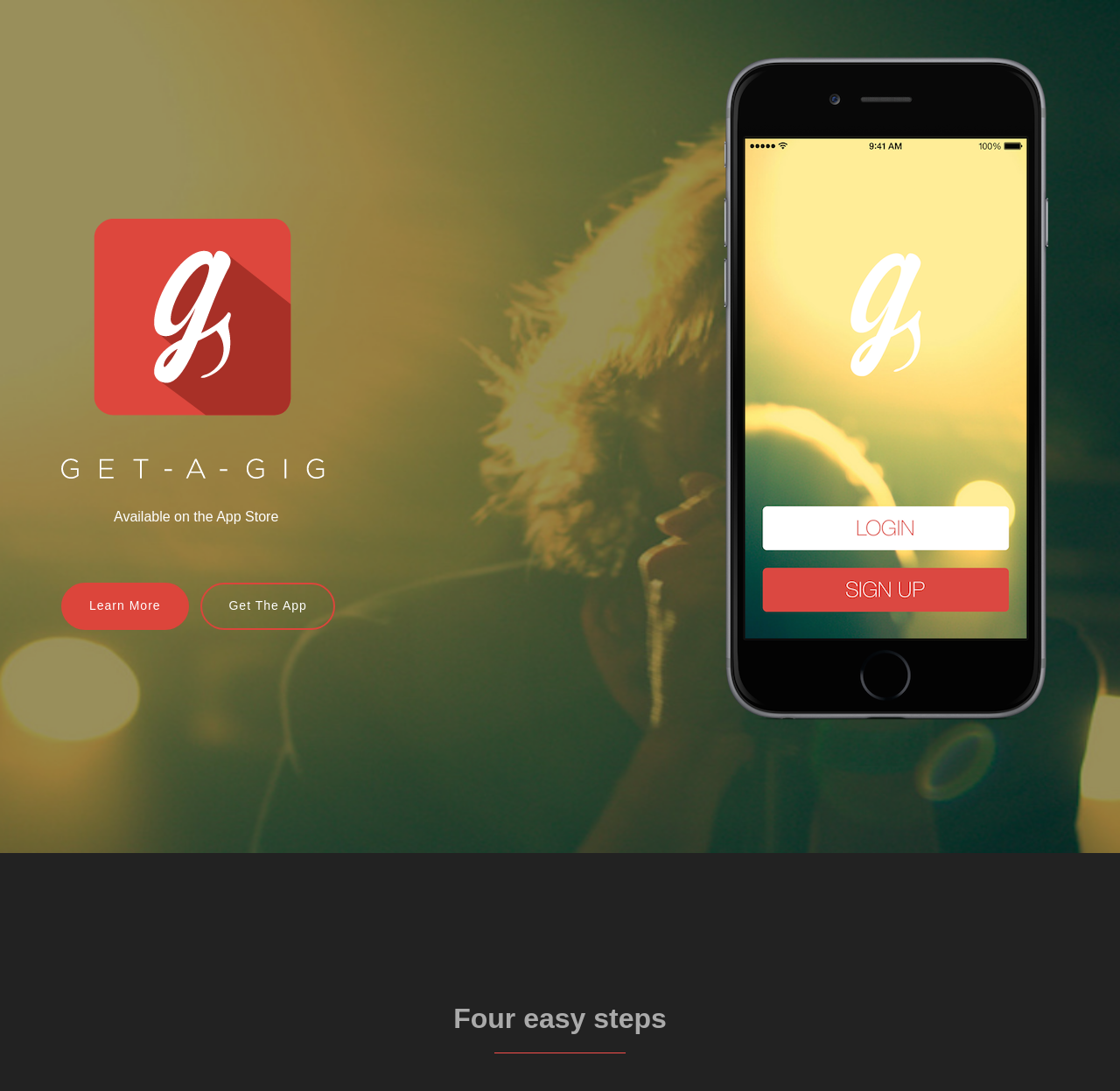From the element description Learn More, predict the bounding box coordinates of the UI element. The coordinates must be specified in the format (top-left x, top-left y, bottom-right x, bottom-right y) and should be within the 0 to 1 range.

[0.055, 0.534, 0.168, 0.577]